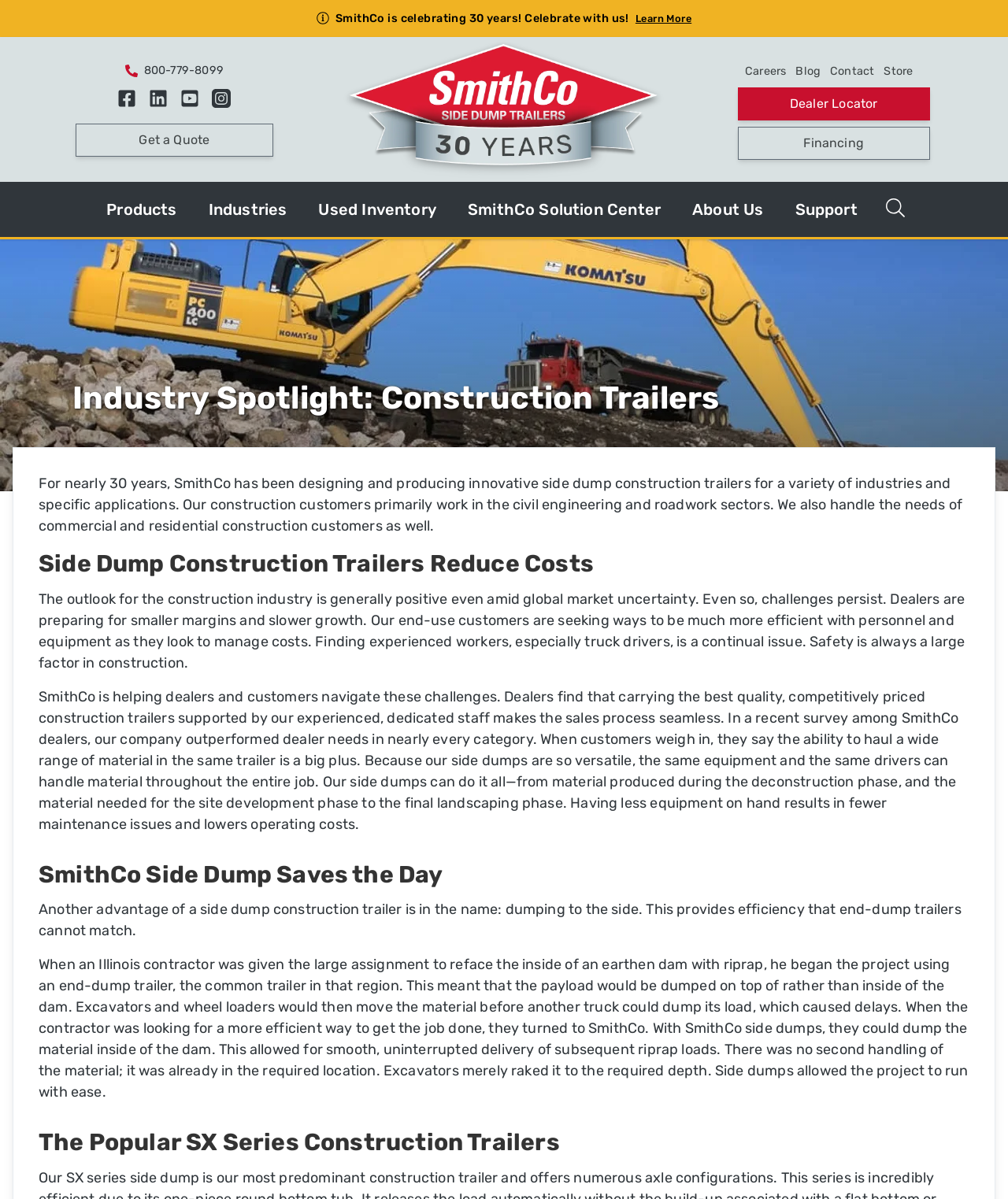Please locate the bounding box coordinates of the element that needs to be clicked to achieve the following instruction: "Get a quote for construction trailers". The coordinates should be four float numbers between 0 and 1, i.e., [left, top, right, bottom].

[0.075, 0.103, 0.271, 0.131]